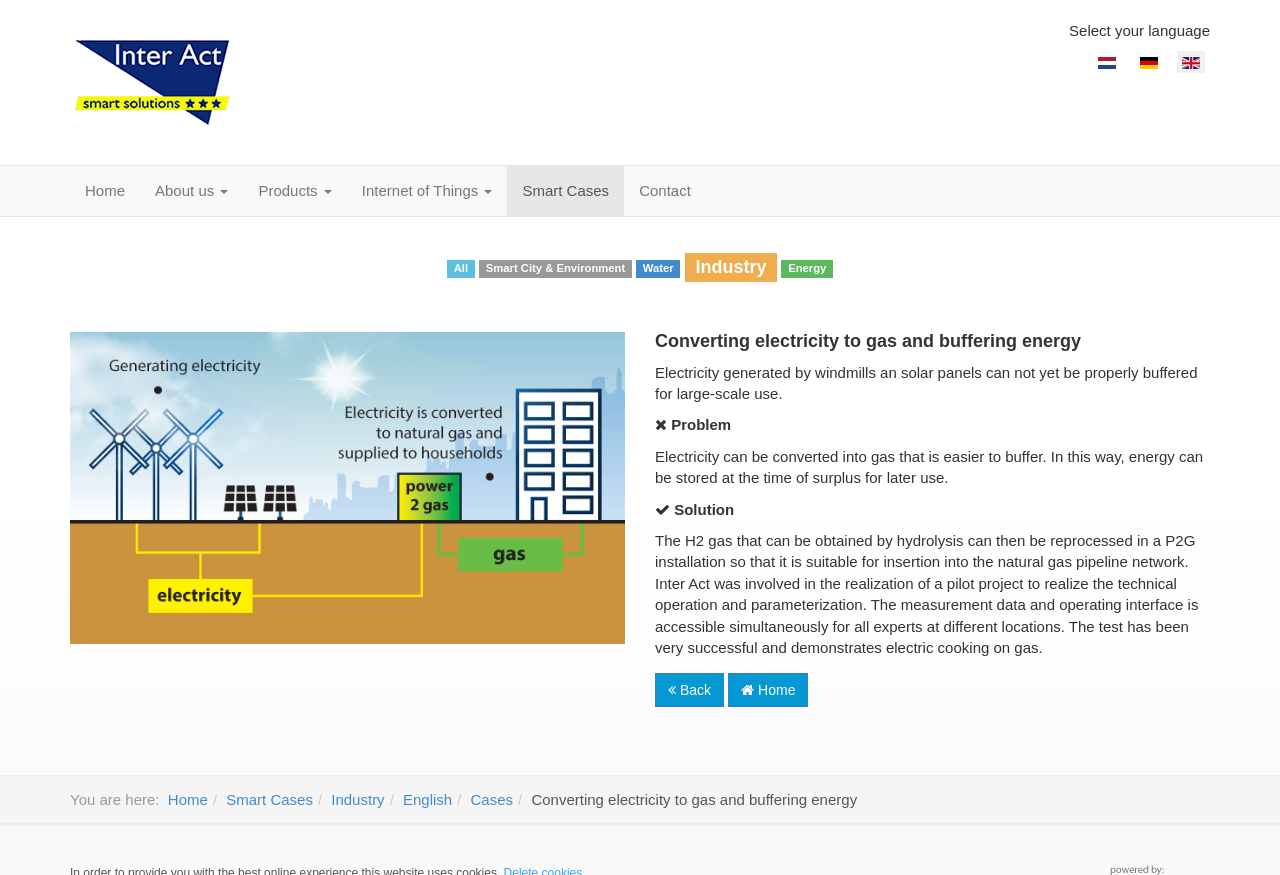Please identify the bounding box coordinates of the element on the webpage that should be clicked to follow this instruction: "Read about Converting electricity to gas and buffering energy". The bounding box coordinates should be given as four float numbers between 0 and 1, formatted as [left, top, right, bottom].

[0.055, 0.379, 0.945, 0.84]